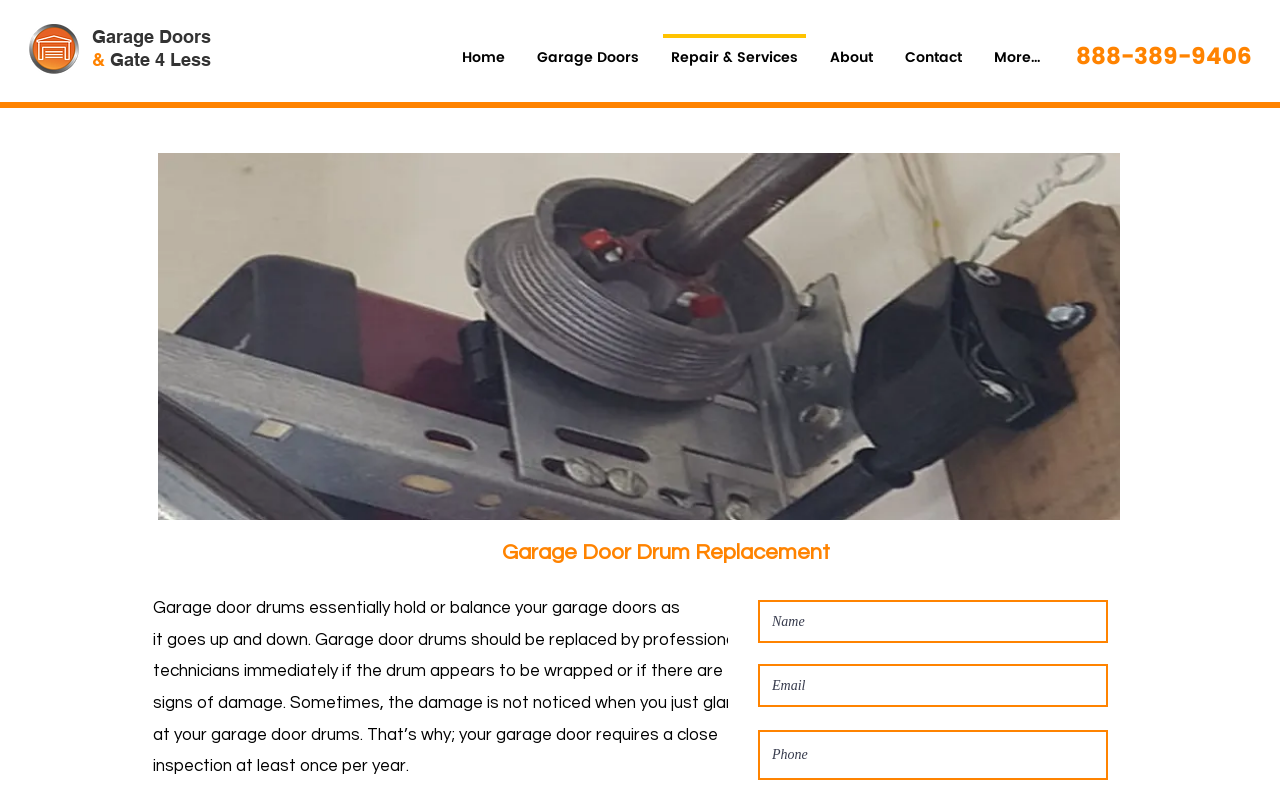Find the bounding box of the web element that fits this description: "About".

[0.636, 0.043, 0.695, 0.081]